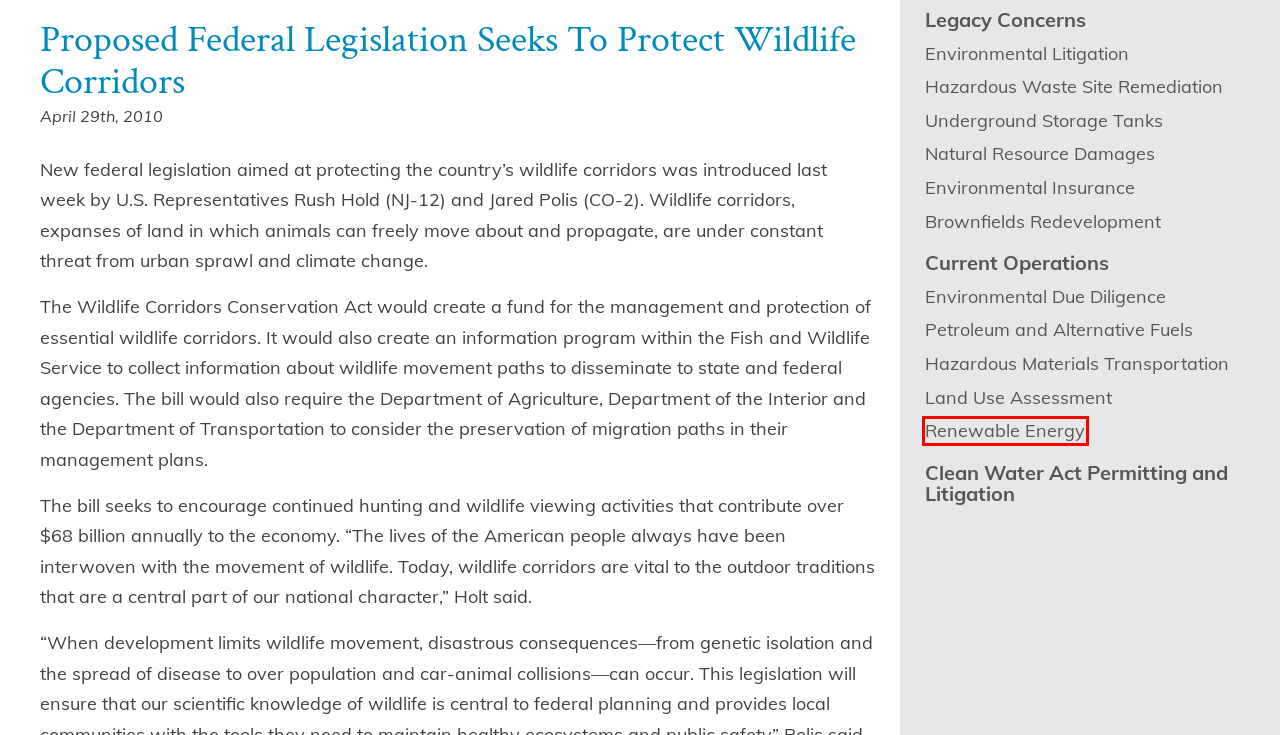You are looking at a webpage screenshot with a red bounding box around an element. Pick the description that best matches the new webpage after interacting with the element in the red bounding box. The possible descriptions are:
A. Hazardous Waste Site Remediation - Edgcomb Law Group
B. Renewable Energy - Edgcomb Law Group
C. Environmental Litigation - Edgcomb Law Group
D. Natural Resource Damages - Edgcomb Law Group
E. Land Use Assessment - Edgcomb Law Group
F. Current Operations - Edgcomb Law Group
G. Legacy Concerns - Edgcomb Law Group
H. Clean Water Act Permitting and Litigation - Edgcomb Law Group

B